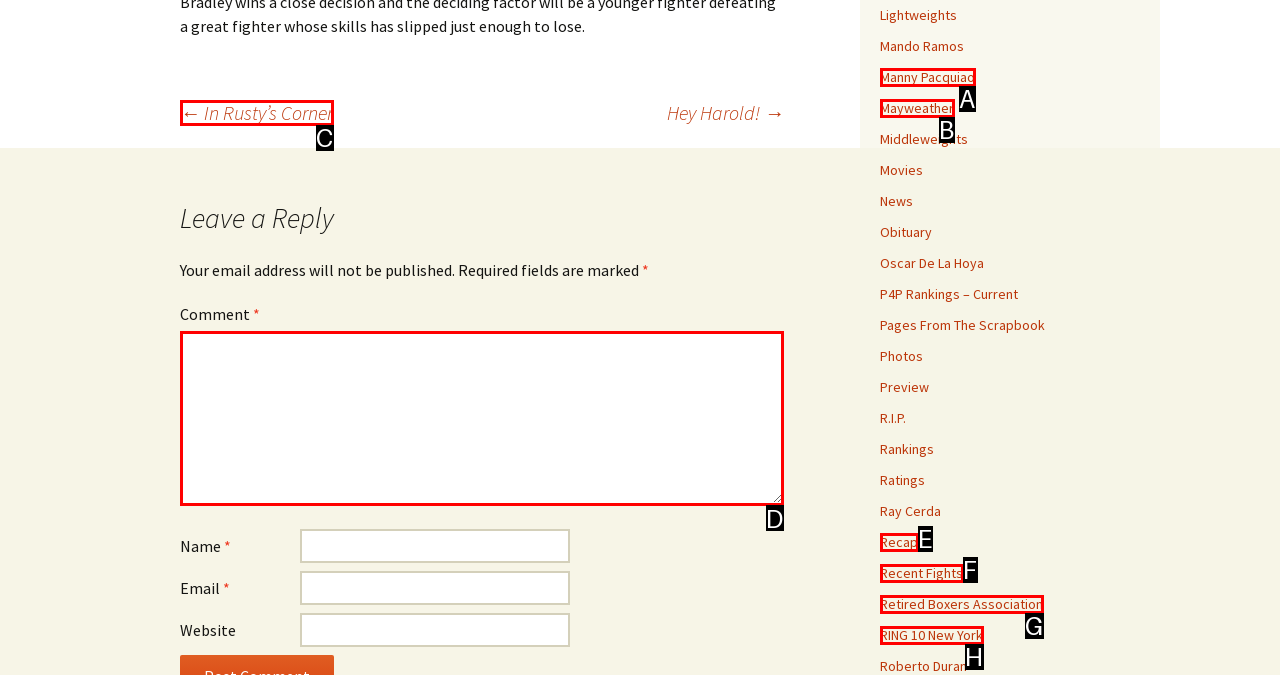Select the option I need to click to accomplish this task: Enter a comment
Provide the letter of the selected choice from the given options.

D